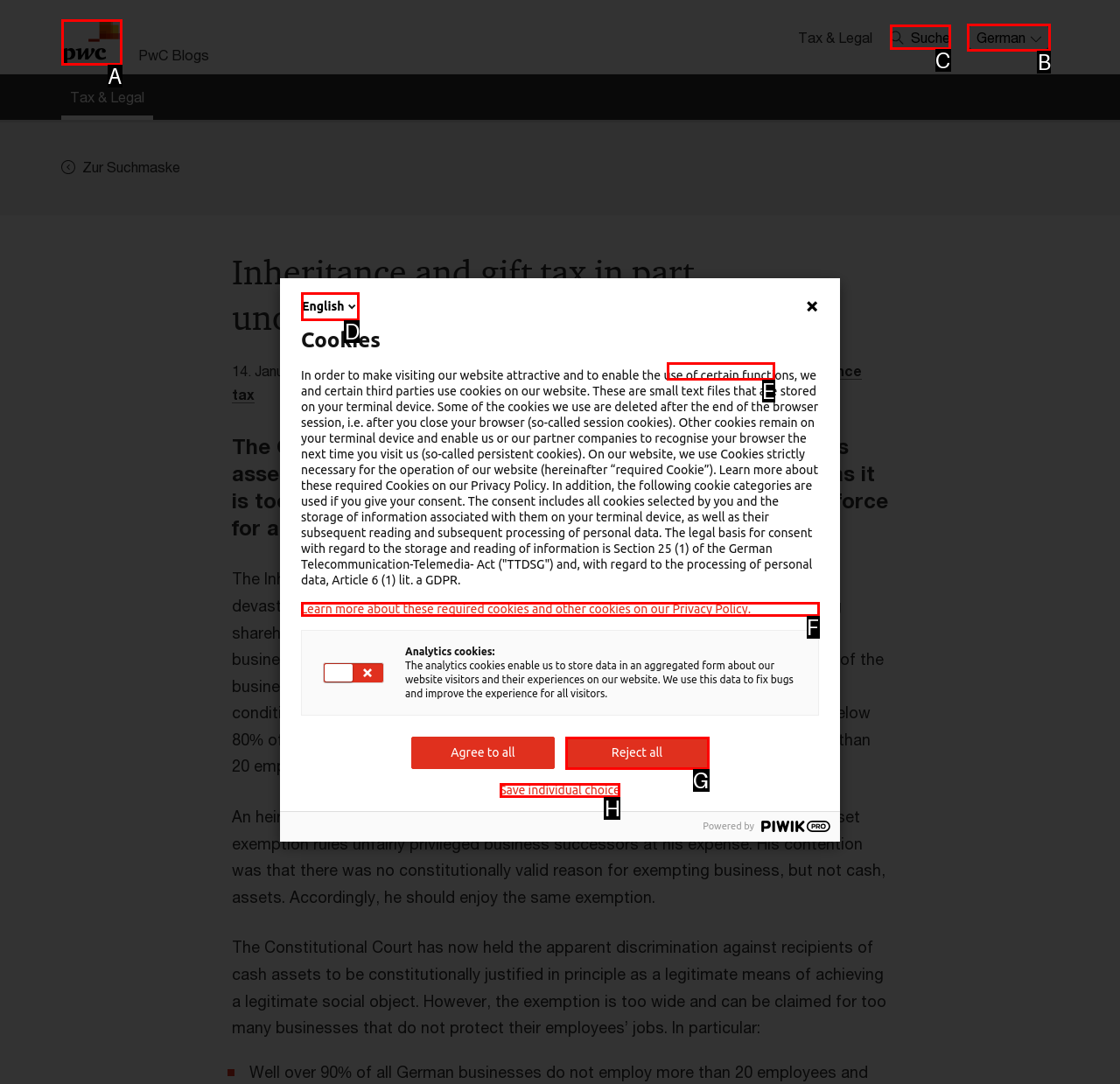Determine which option you need to click to execute the following task: Switch to English. Provide your answer as a single letter.

B